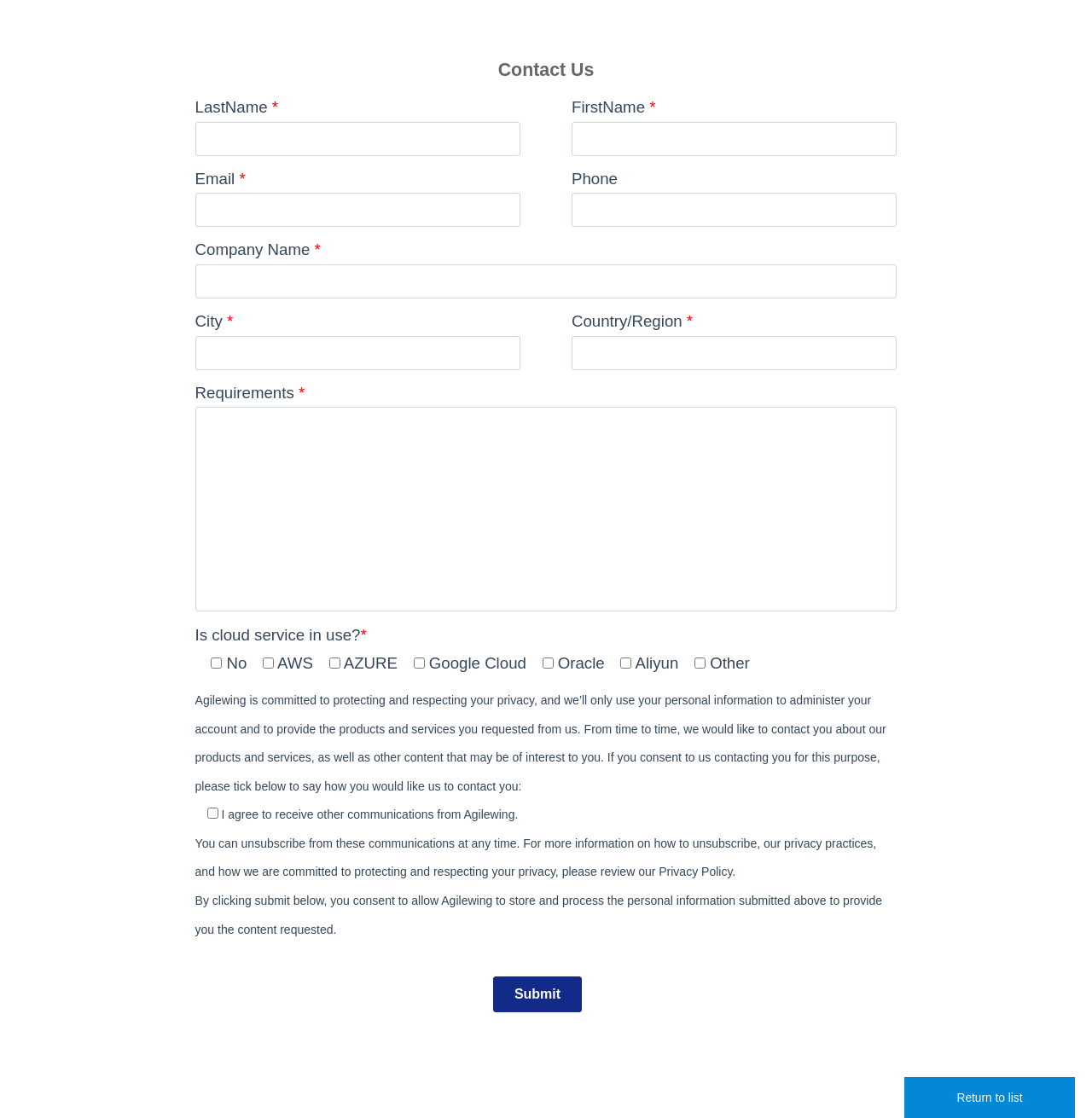What is the purpose of the checkbox at the bottom of the page?
Please use the image to provide an in-depth answer to the question.

The checkbox at the bottom of the page is labeled 'I agree to receive other communications from Agilewing.' This suggests that the user is being asked to consent to receiving communications from Agilewing, and the purpose of the checkbox is to obtain this consent.